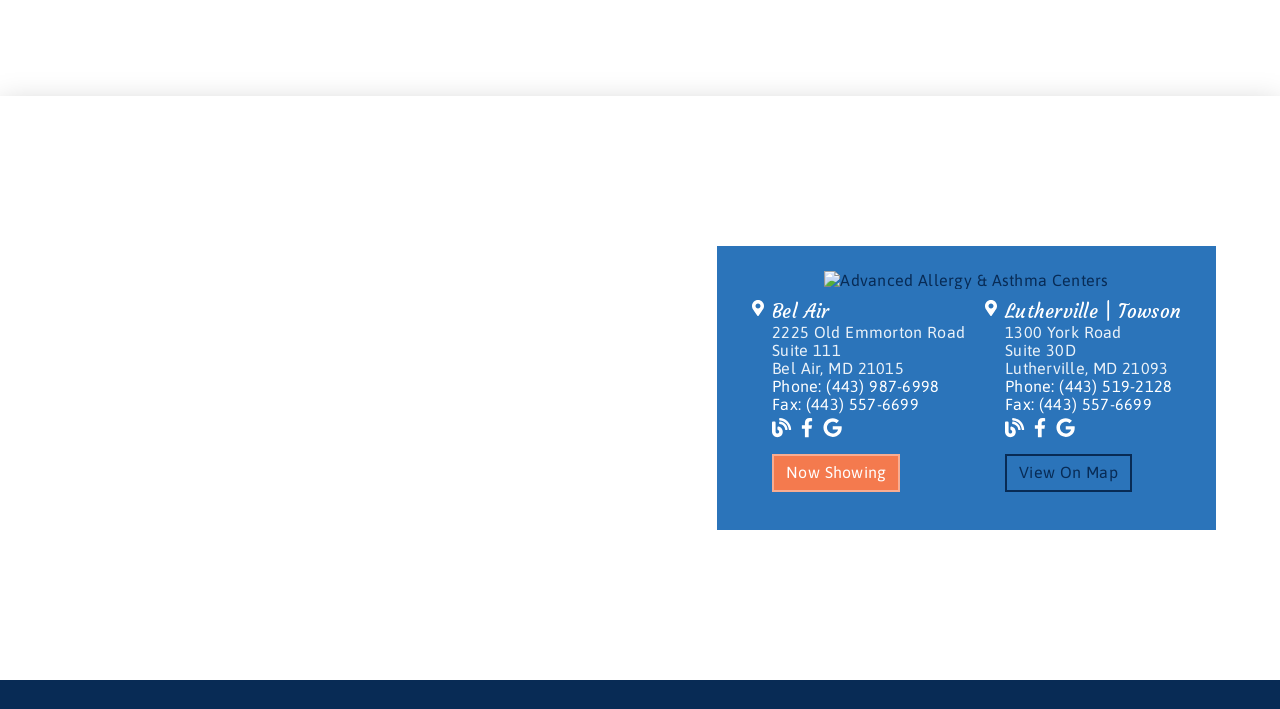Please give a succinct answer to the question in one word or phrase:
What is the common fax number for both locations?

(443) 557-6699